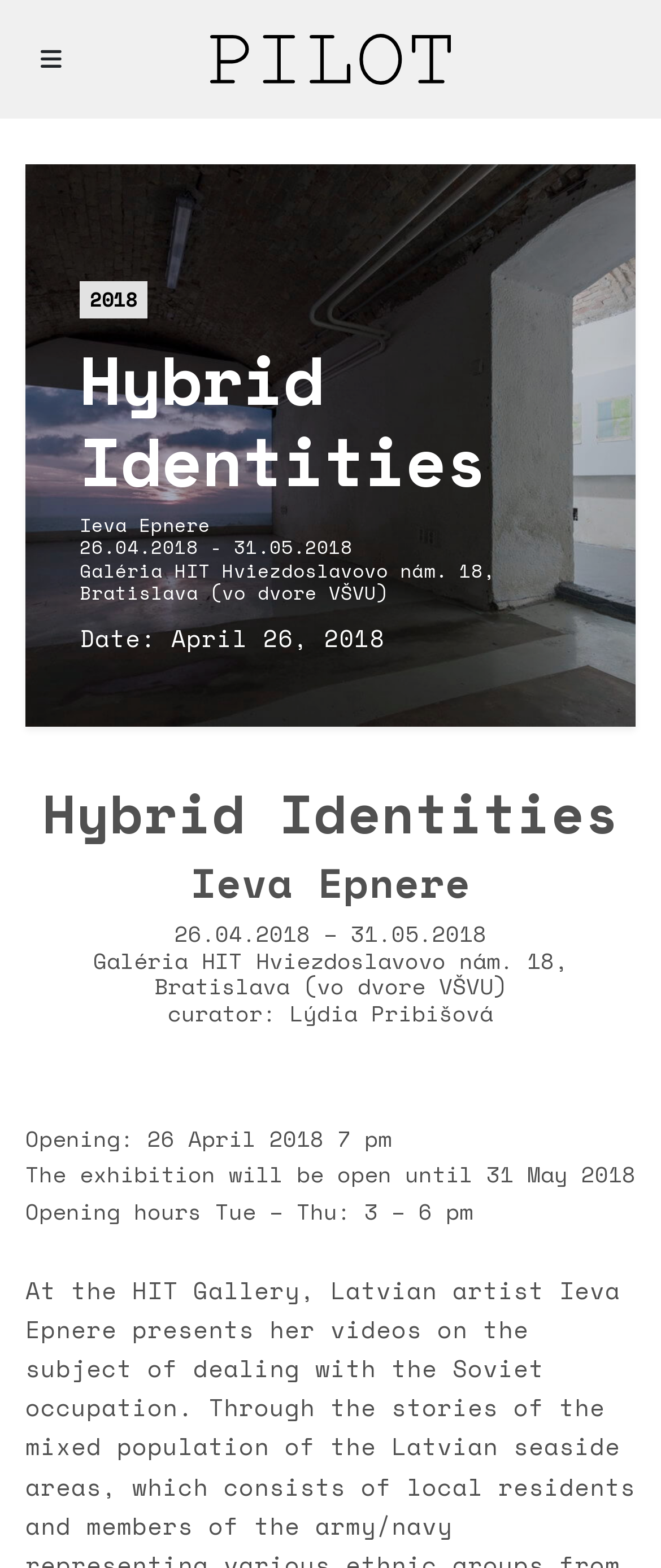Pinpoint the bounding box coordinates of the clickable area needed to execute the instruction: "Open the Instagram page". The coordinates should be specified as four float numbers between 0 and 1, i.e., [left, top, right, bottom].

[0.877, 0.65, 0.959, 0.685]